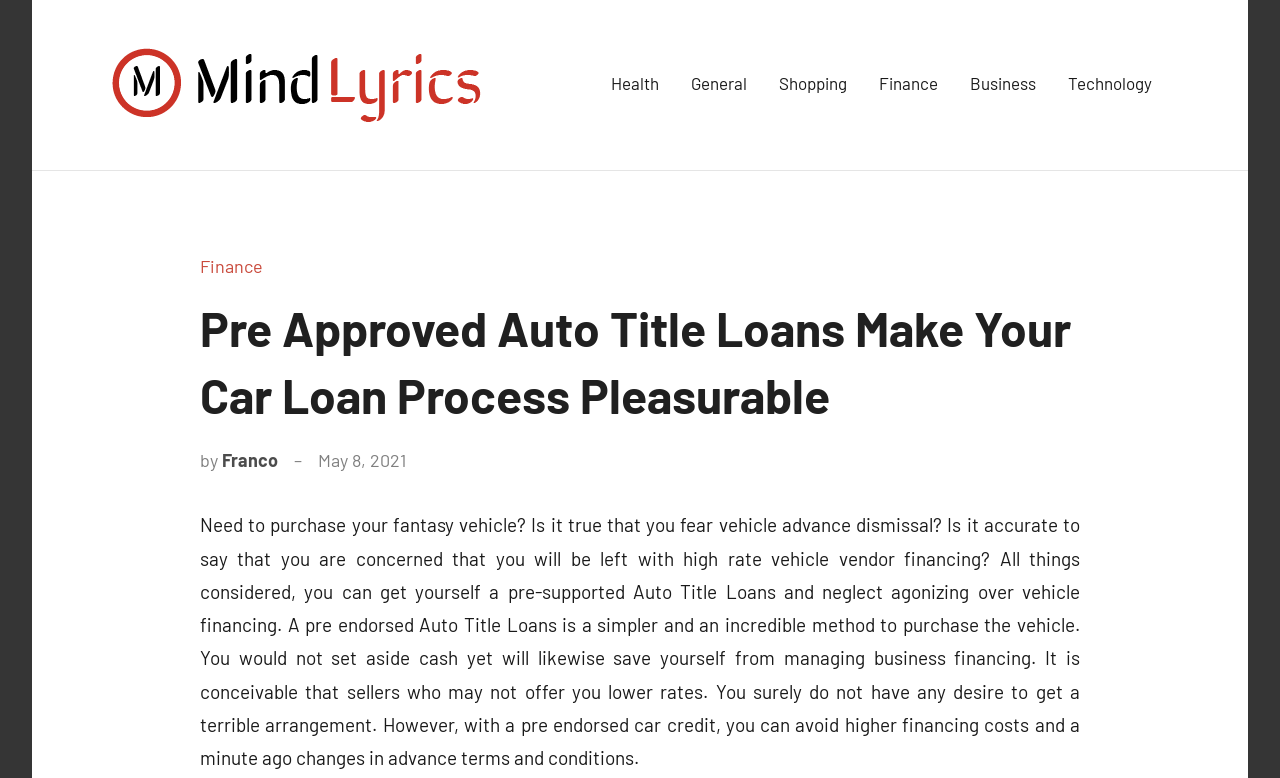Determine the bounding box coordinates of the target area to click to execute the following instruction: "Learn more about pre-approved auto title loans."

[0.156, 0.66, 0.844, 0.989]